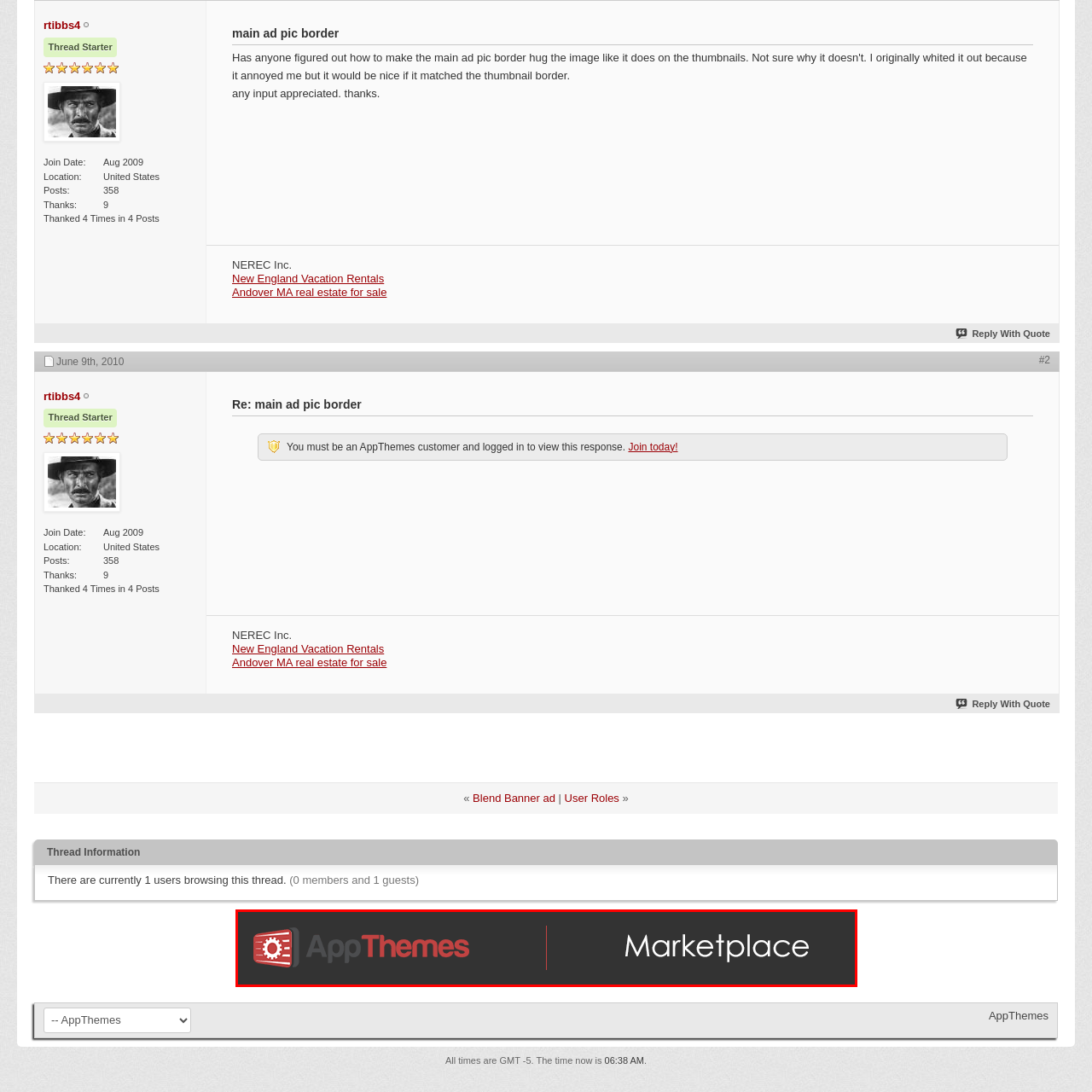Look at the image inside the red boundary and respond to the question with a single word or phrase: What does the gear icon signify?

Technology and customization